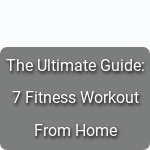Where can these workouts be performed?
Based on the screenshot, provide your answer in one word or phrase.

At home